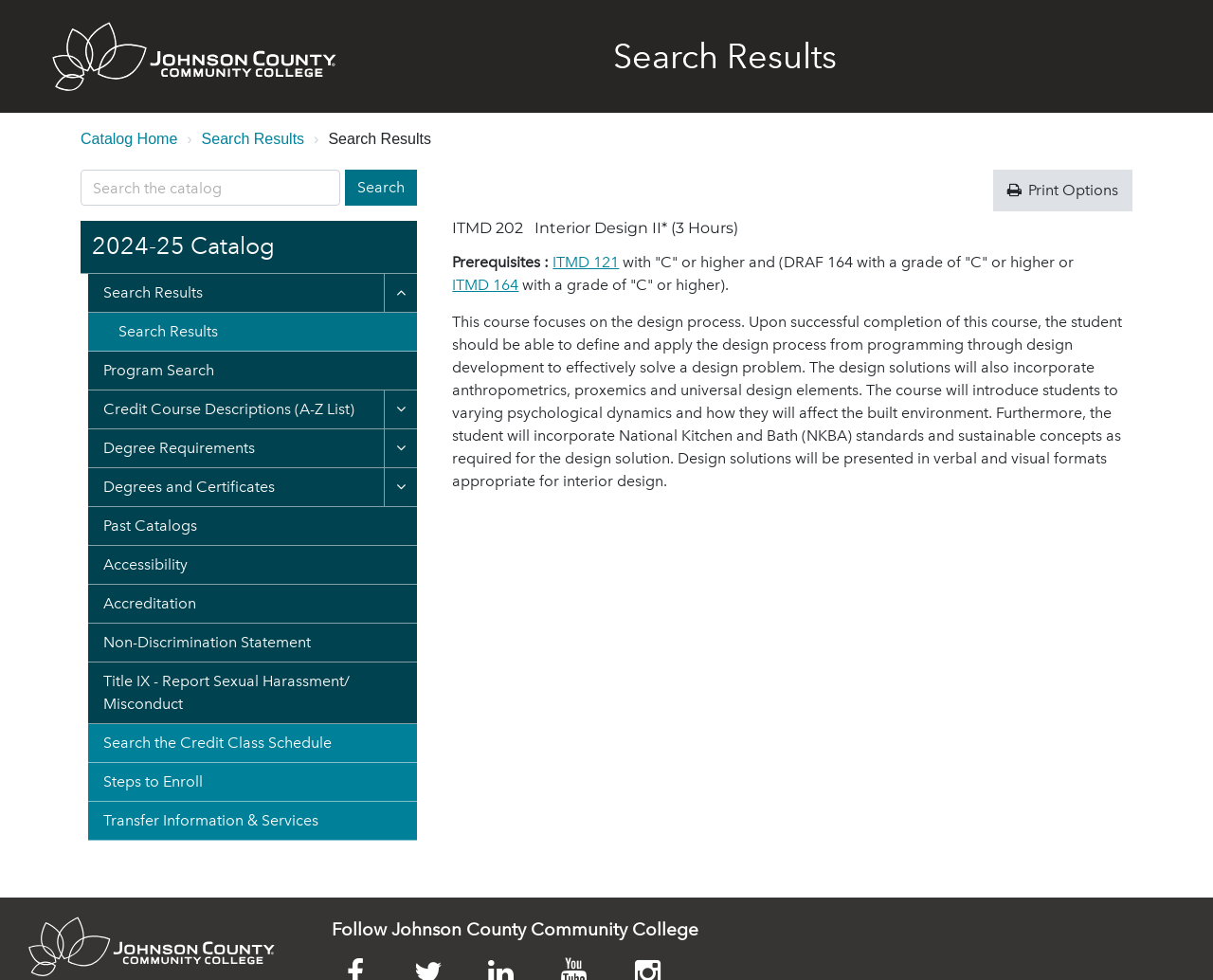What is the name of the course described on the page?
From the screenshot, provide a brief answer in one word or phrase.

ITMD 202 Interior Design II